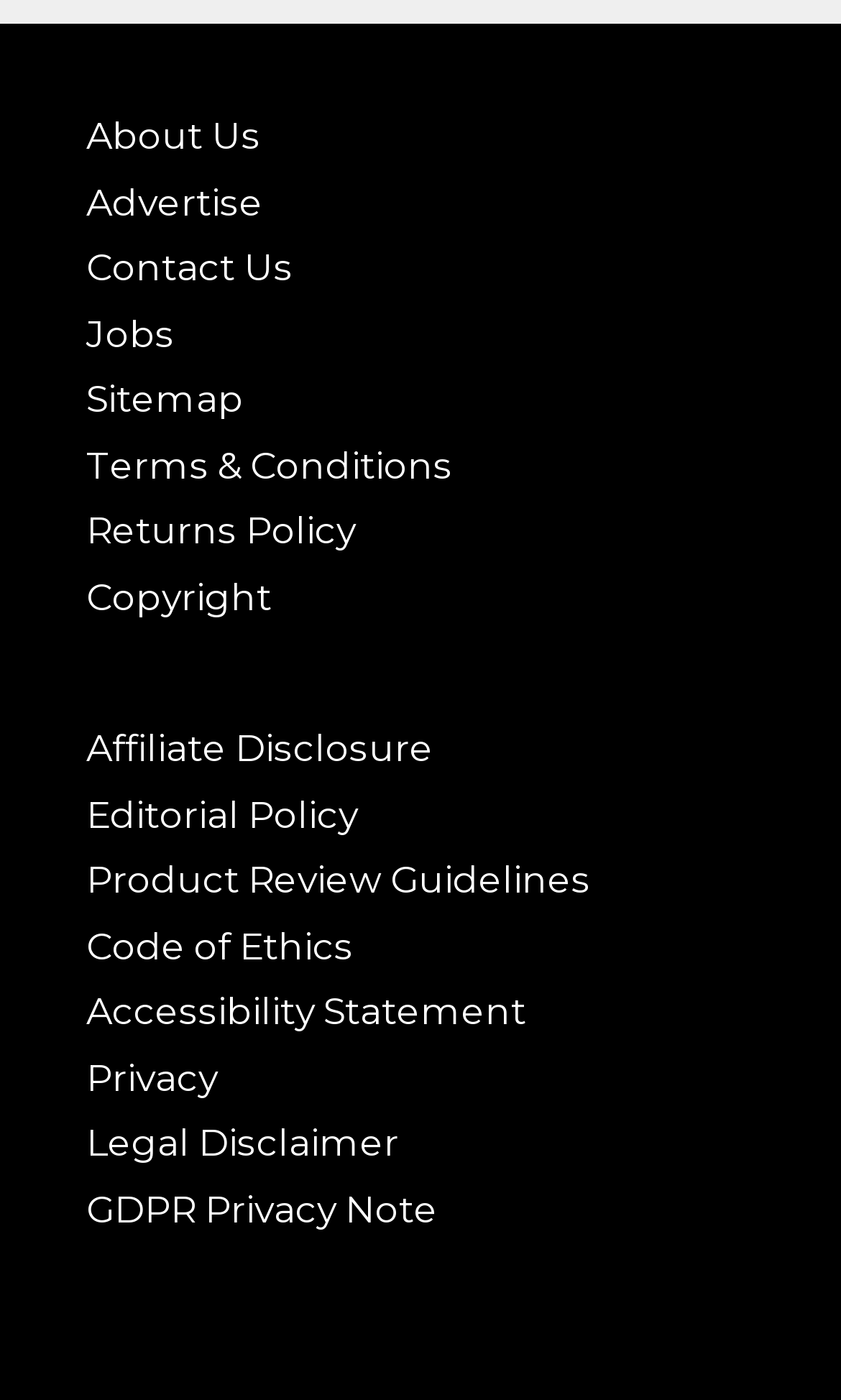Please identify the bounding box coordinates of the region to click in order to complete the given instruction: "Check out Rihanna’s fashion choices". The coordinates should be four float numbers between 0 and 1, i.e., [left, top, right, bottom].

None